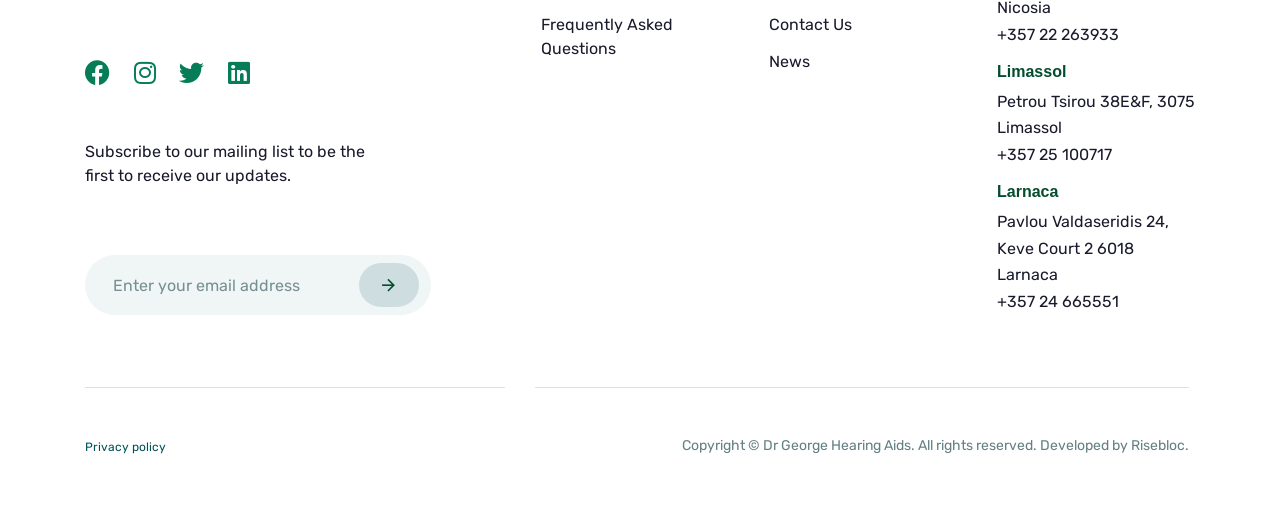Please use the details from the image to answer the following question comprehensively:
What is the phone number for Limassol?

I looked for the phone number associated with the Limassol location and found it to be +357 22 263933, which is displayed below the 'Limassol' heading.